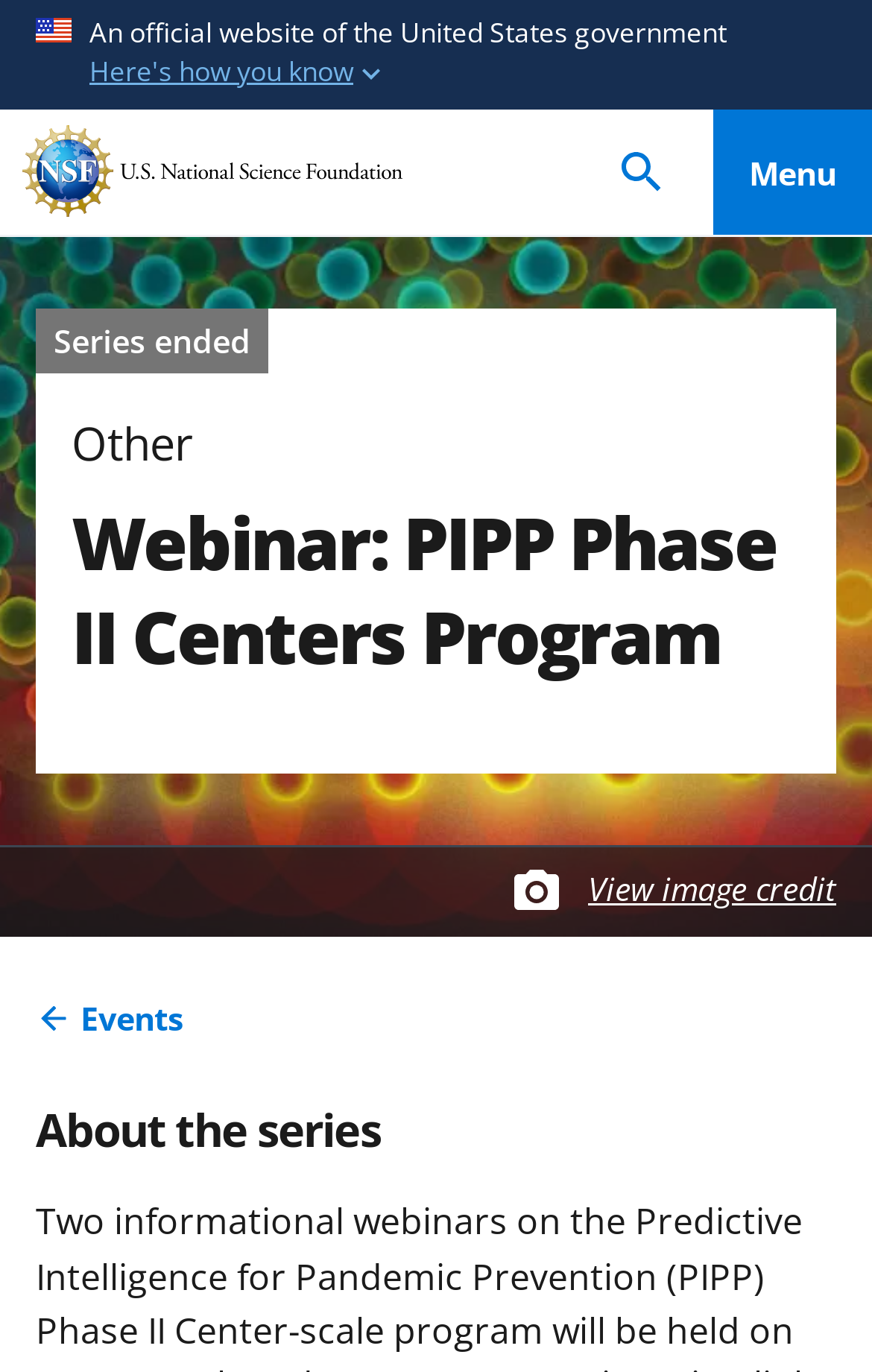Identify the bounding box coordinates for the UI element described as follows: "arrow-left Events". Ensure the coordinates are four float numbers between 0 and 1, formatted as [left, top, right, bottom].

[0.041, 0.728, 0.21, 0.759]